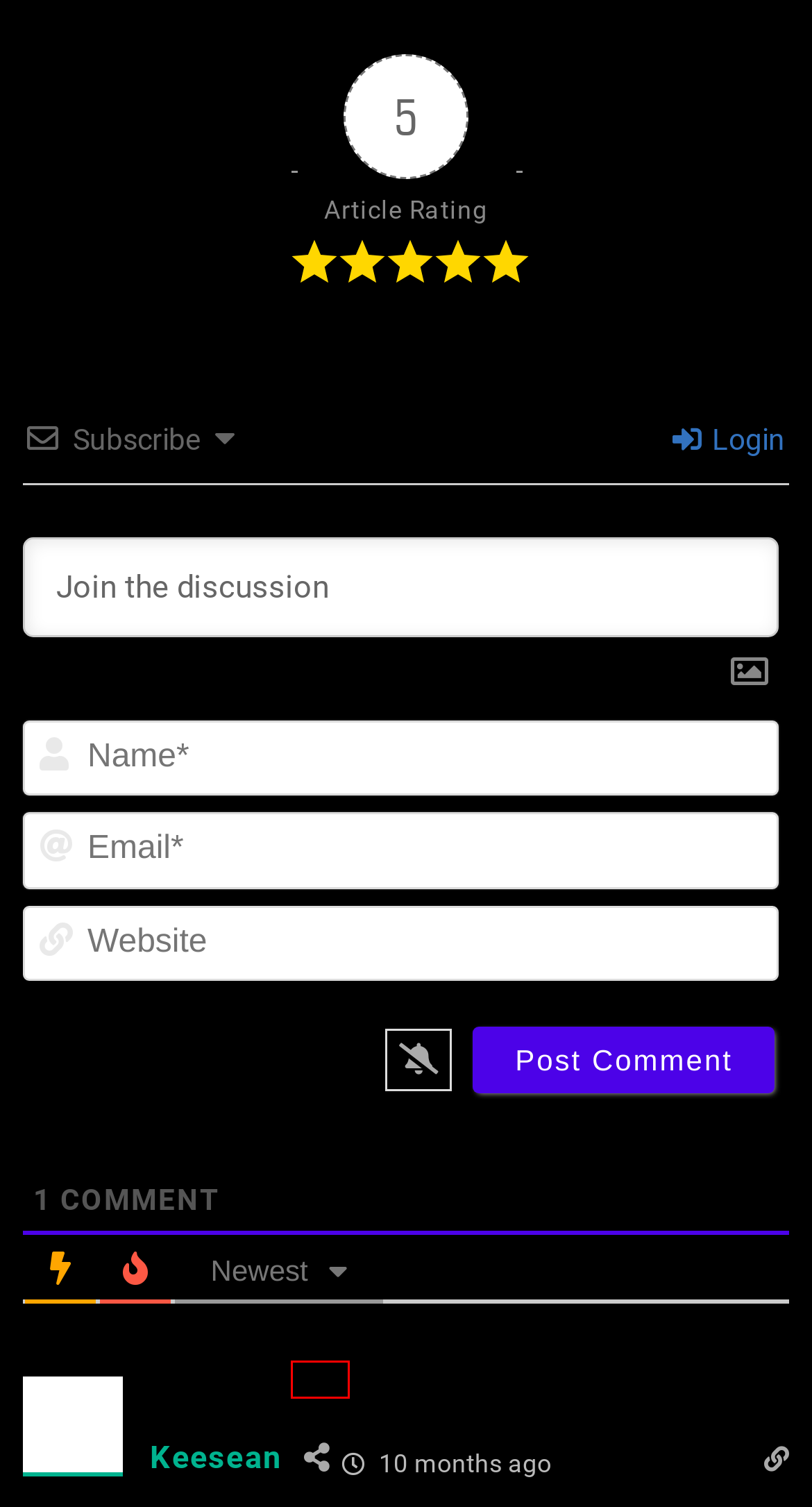Inspect the provided webpage screenshot, concentrating on the element within the red bounding box. Select the description that best represents the new webpage after you click the highlighted element. Here are the candidates:
A. Log In ‹ Everyday Teching — WordPress
B. Black Mirror Season 4 Episode 3 "Crocodile" Explained
C. WNBA 2024: Must-Watch Games and What to Expect in This Thrilling Season
D. Blog - Everyday Teching
E. Keesean – Everyday Teching
F. VK | 登录
G. Acceder - Everyday Teching
H. WNBA 2024: A New Era Begins

F